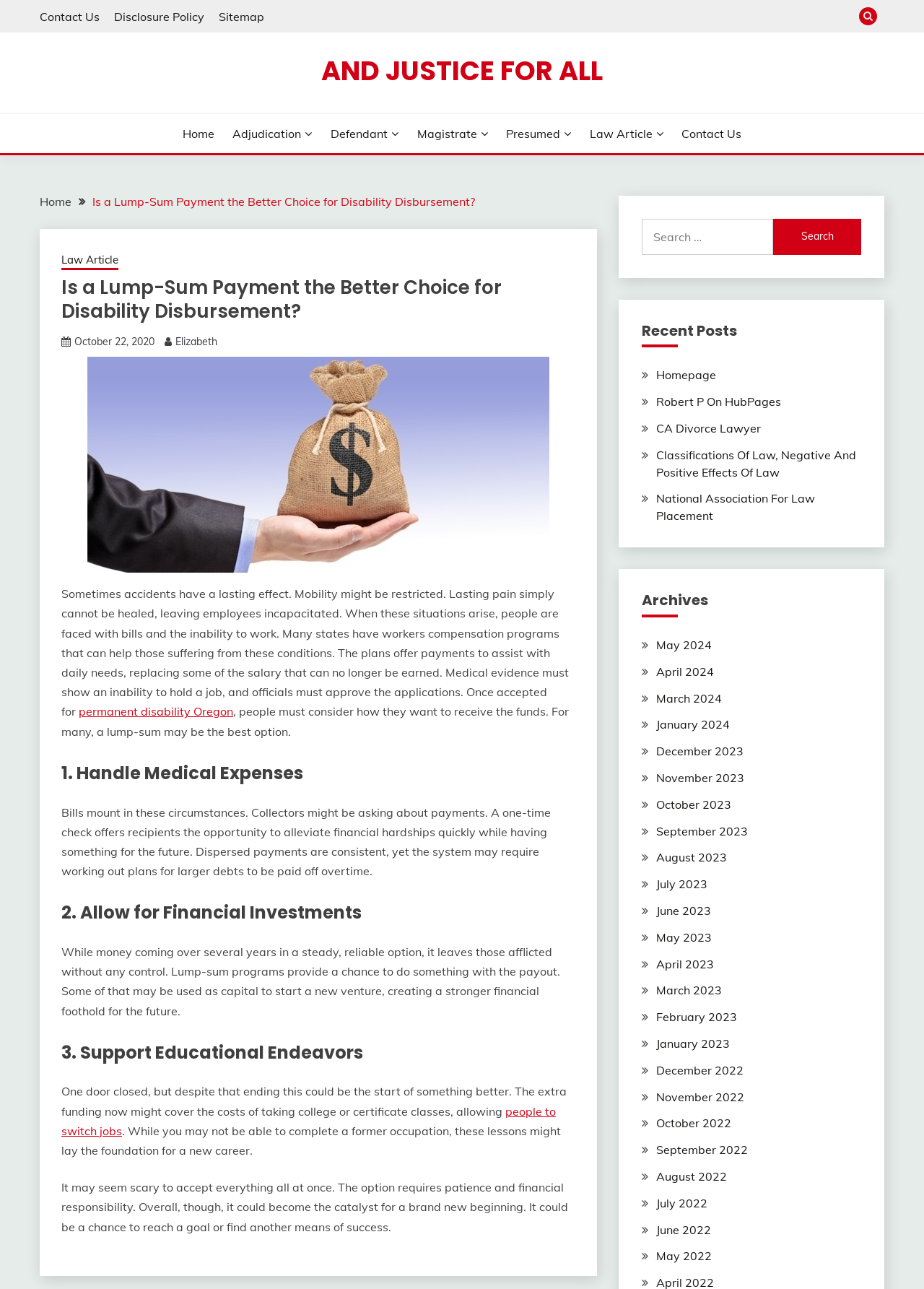What is the author's name?
Based on the image, provide a one-word or brief-phrase response.

Elizabeth